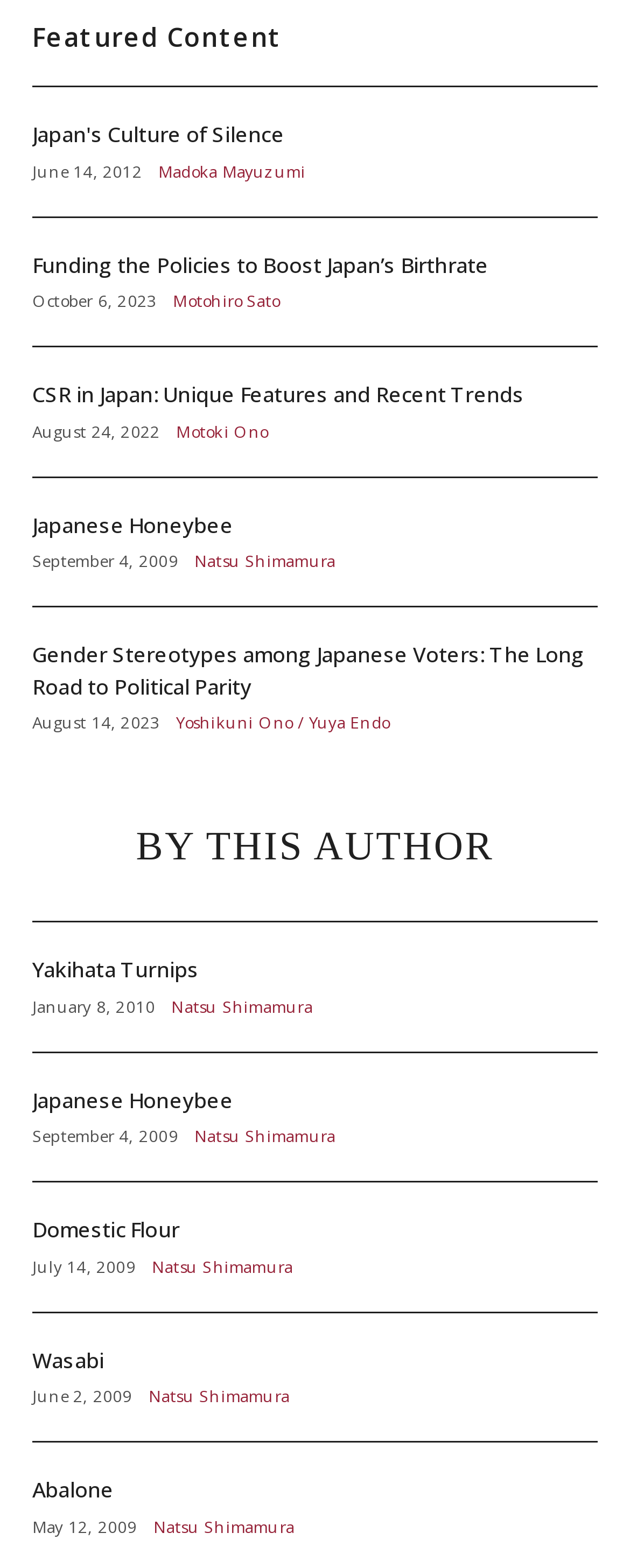What is the title of the first article? Examine the screenshot and reply using just one word or a brief phrase.

Japan's Culture of Silence